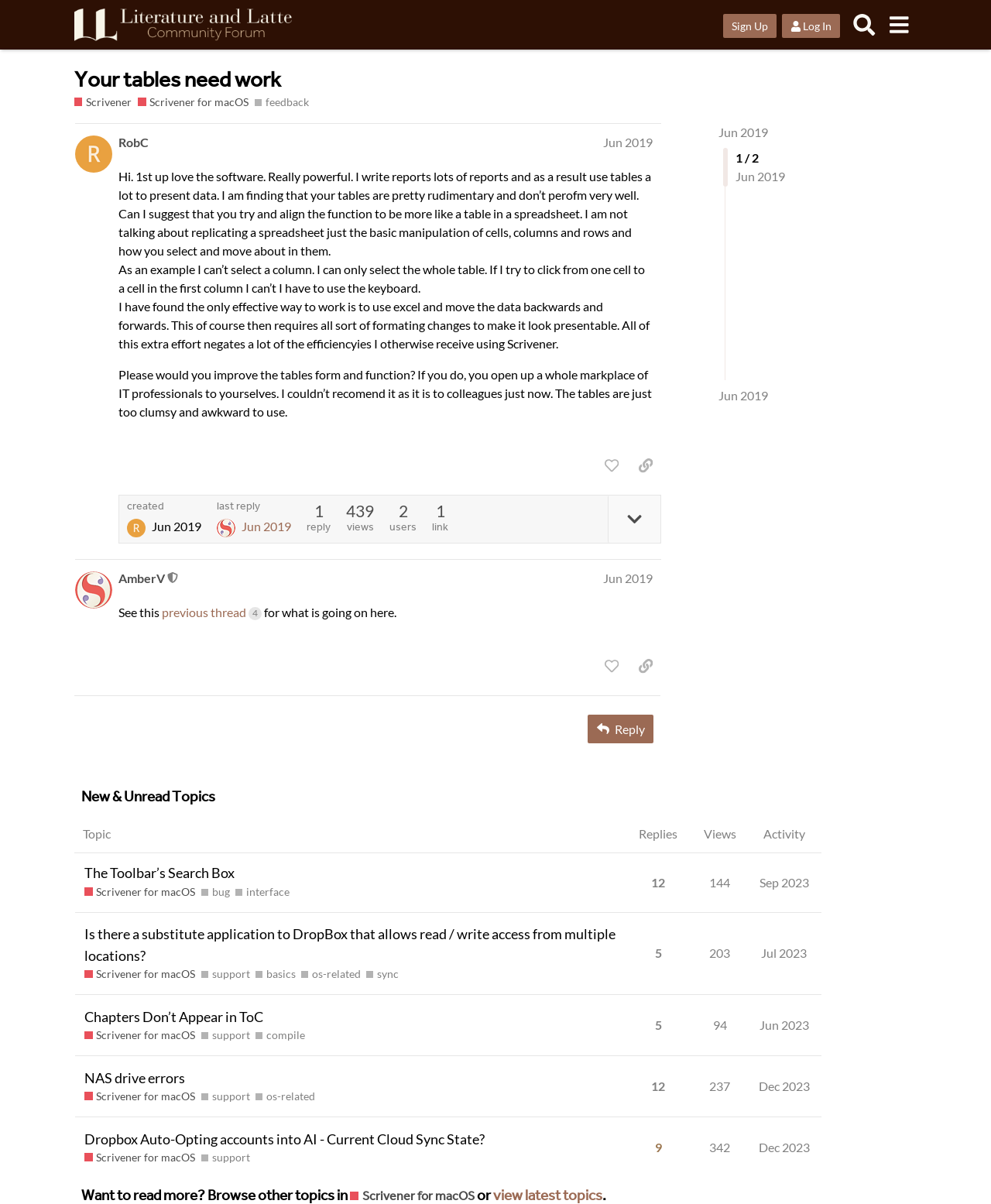Carefully observe the image and respond to the question with a detailed answer:
What is the name of the software being discussed?

The name of the software being discussed is Scrivener, which can be inferred from the links 'Scrivener' and 'Scrivener for macOS' in the webpage.